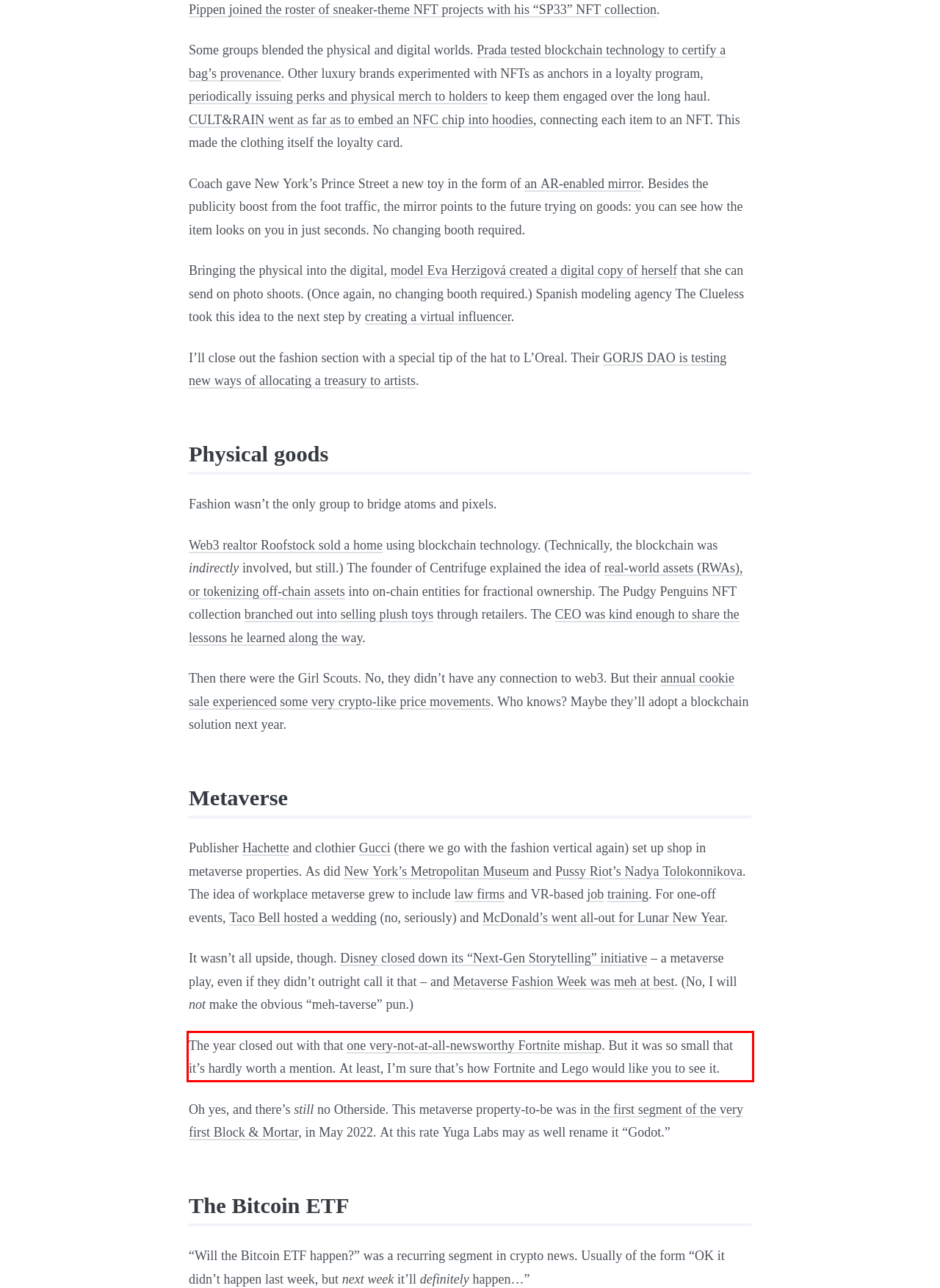Please analyze the provided webpage screenshot and perform OCR to extract the text content from the red rectangle bounding box.

The year closed out with that one very-not-at-all-newsworthy Fortnite mishap. But it was so small that it’s hardly worth a mention. At least, I’m sure that’s how Fortnite and Lego would like you to see it.